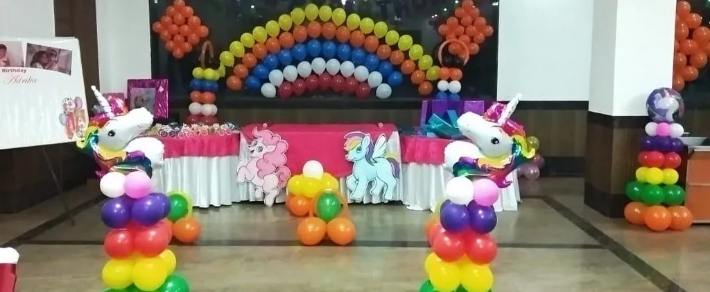What are the two figures flanking the table made of?
Using the visual information, answer the question in a single word or phrase.

Balloons